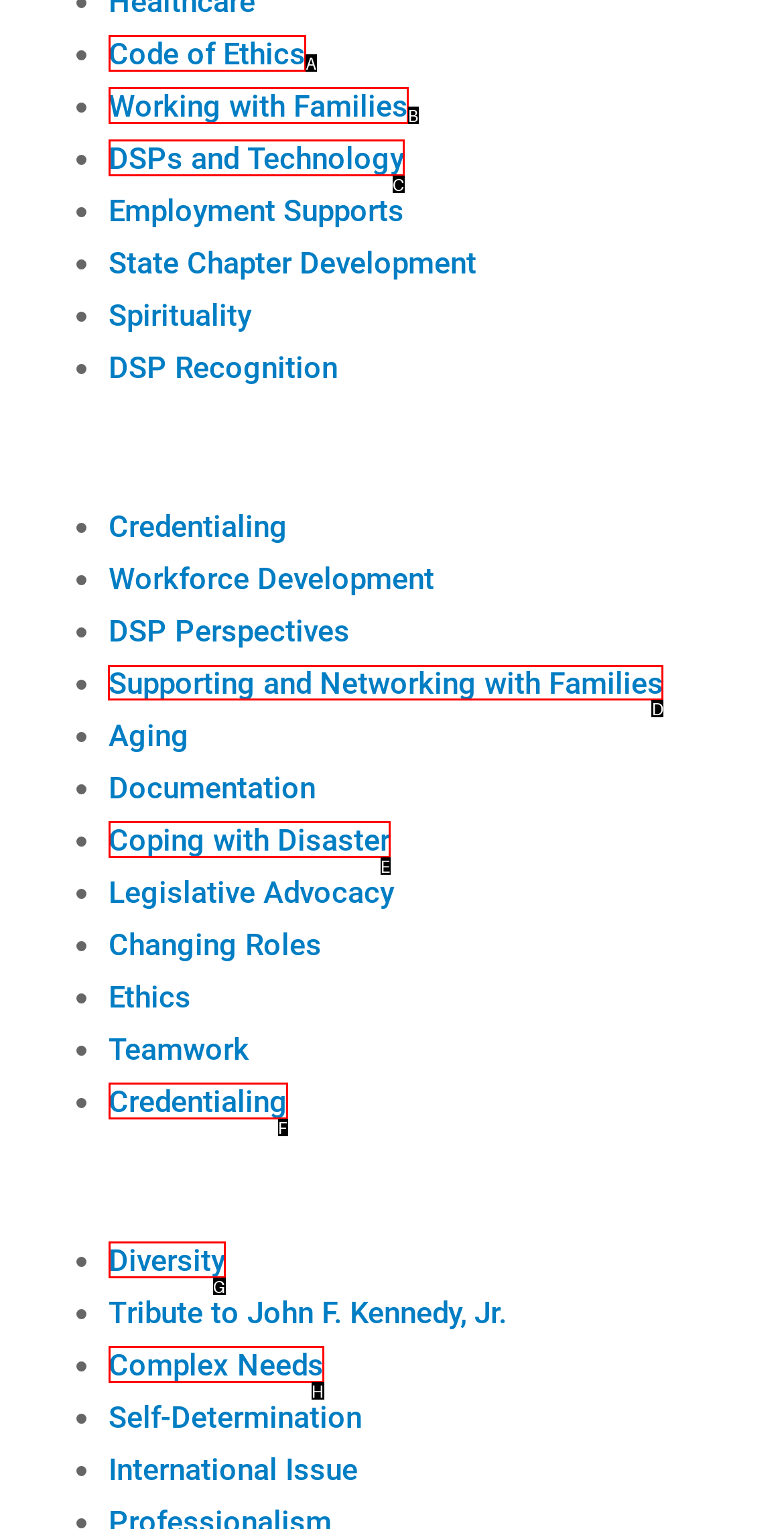Identify which HTML element to click to fulfill the following task: Learn about Supporting and Networking with Families. Provide your response using the letter of the correct choice.

D